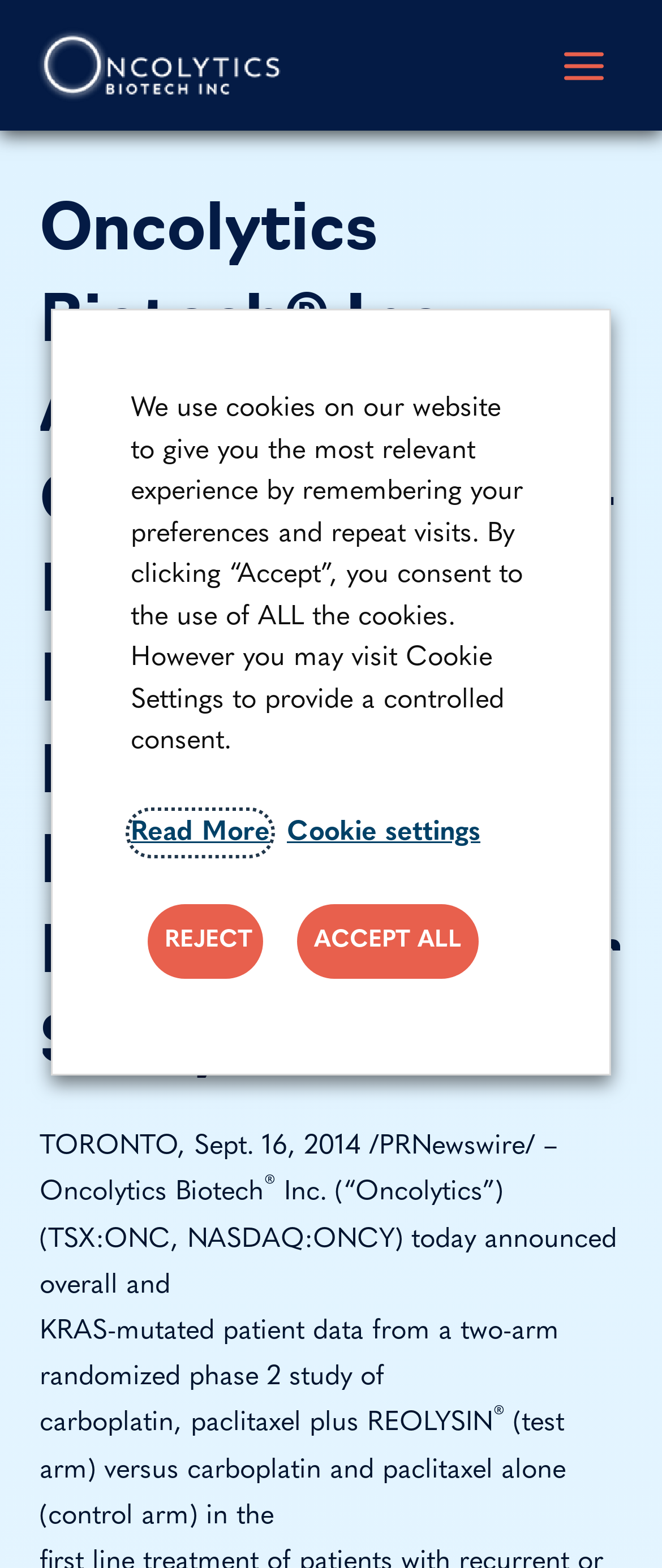Extract the main title from the webpage.

Oncolytics Biotech® Inc. Announces Overall and KRAS-Mutated Patient Data from U.S. Randomized Phase 2 Pancreatic Cancer Study